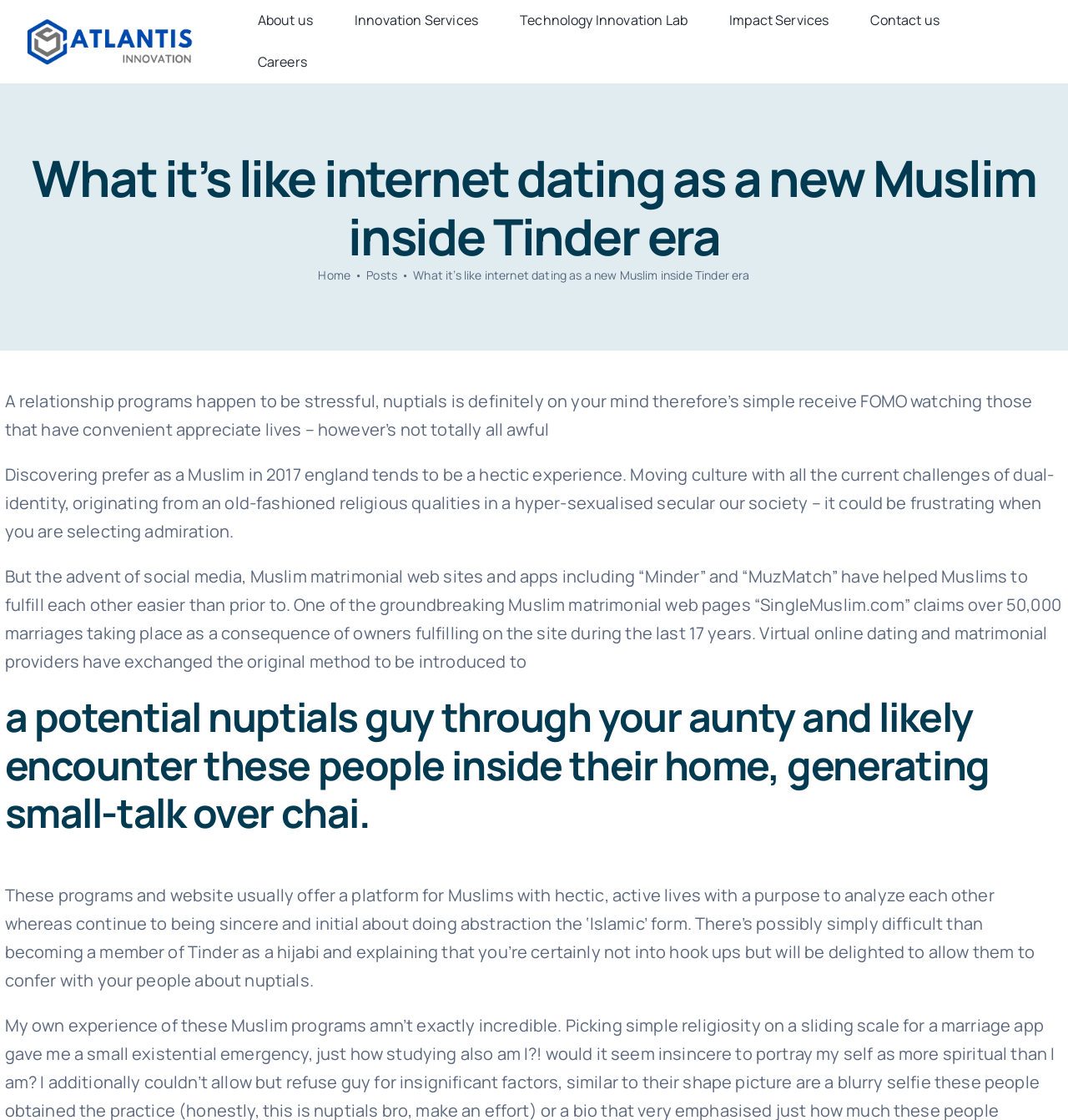Give a one-word or phrase response to the following question: What is the purpose of the Muslim matrimonial websites and apps?

To meet each other